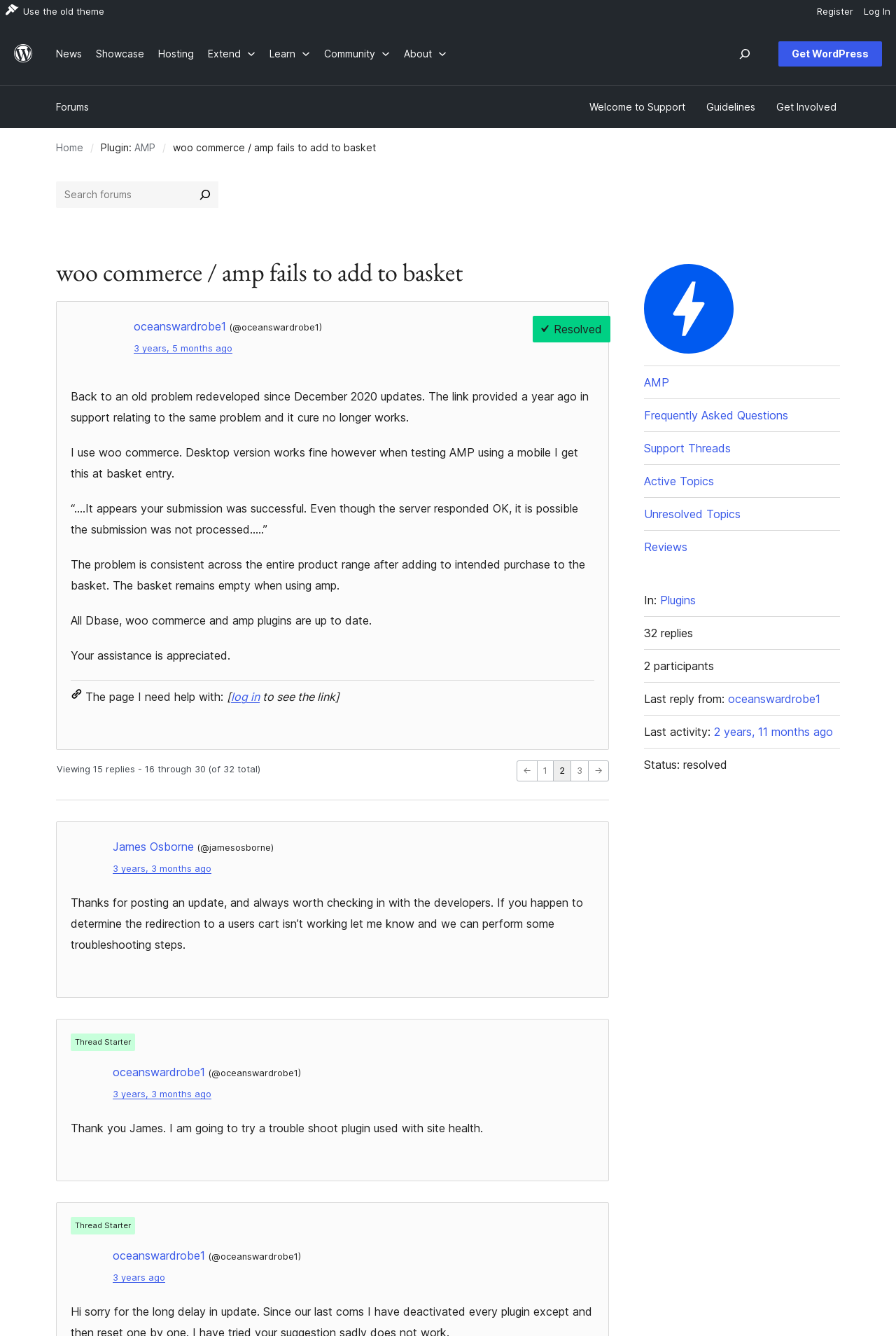Provide a one-word or brief phrase answer to the question:
What is the problem with the AMP version of the website?

Basket remains empty